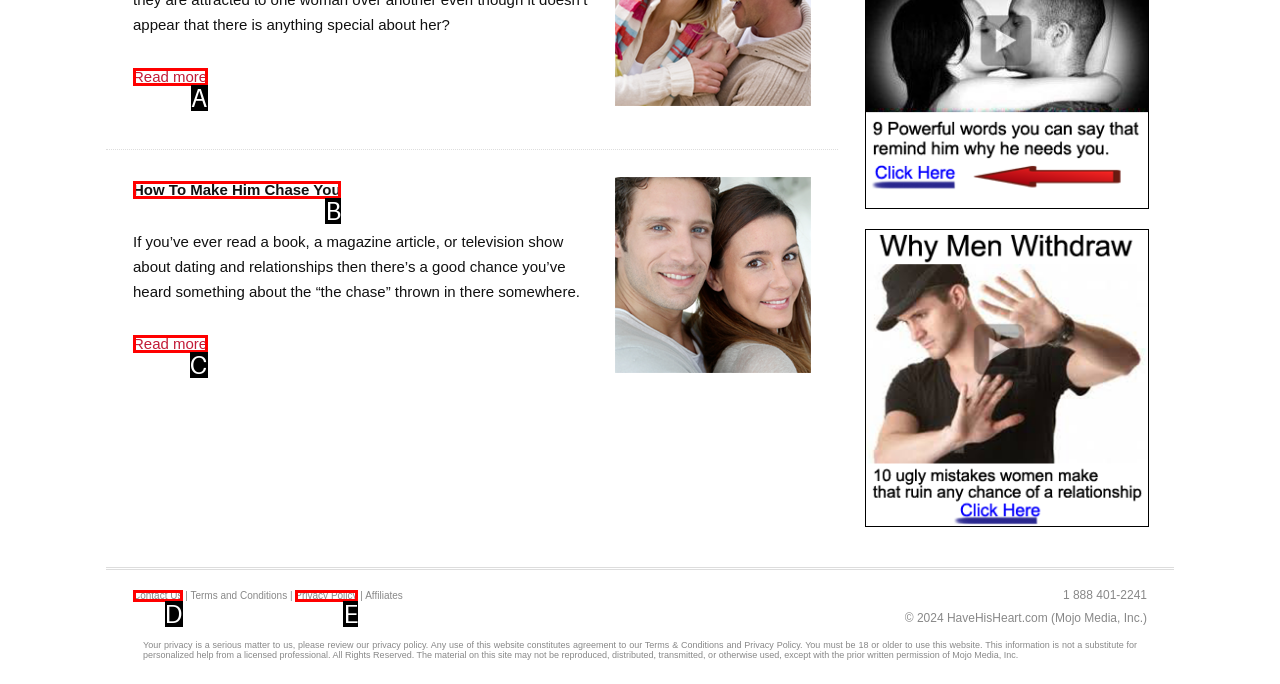Tell me the letter of the HTML element that best matches the description: Read more from the provided options.

C